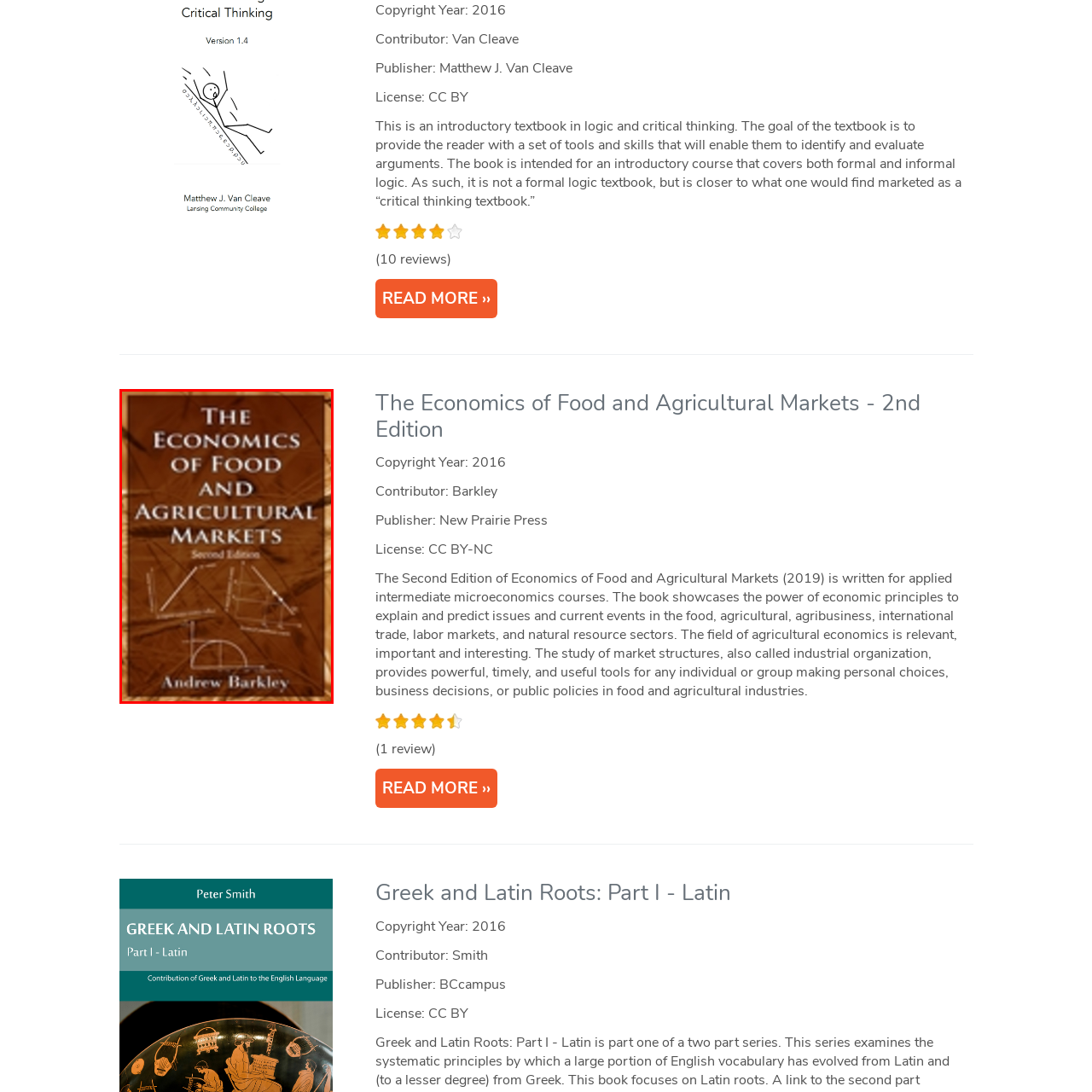What is the focus of the book's content?
Please look at the image marked with a red bounding box and provide a one-word or short-phrase answer based on what you see.

Food, agricultural, and agribusiness markets